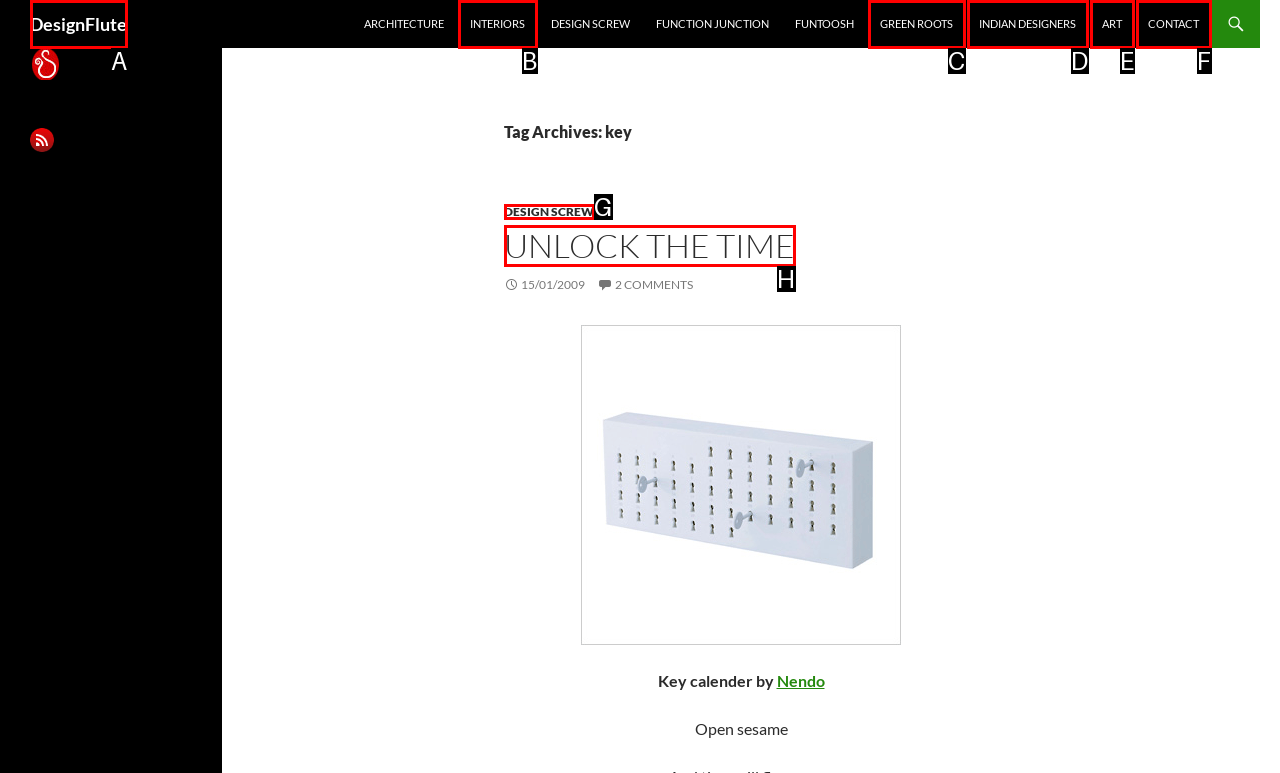Identify the letter of the UI element that corresponds to: Unlock the Time
Respond with the letter of the option directly.

H